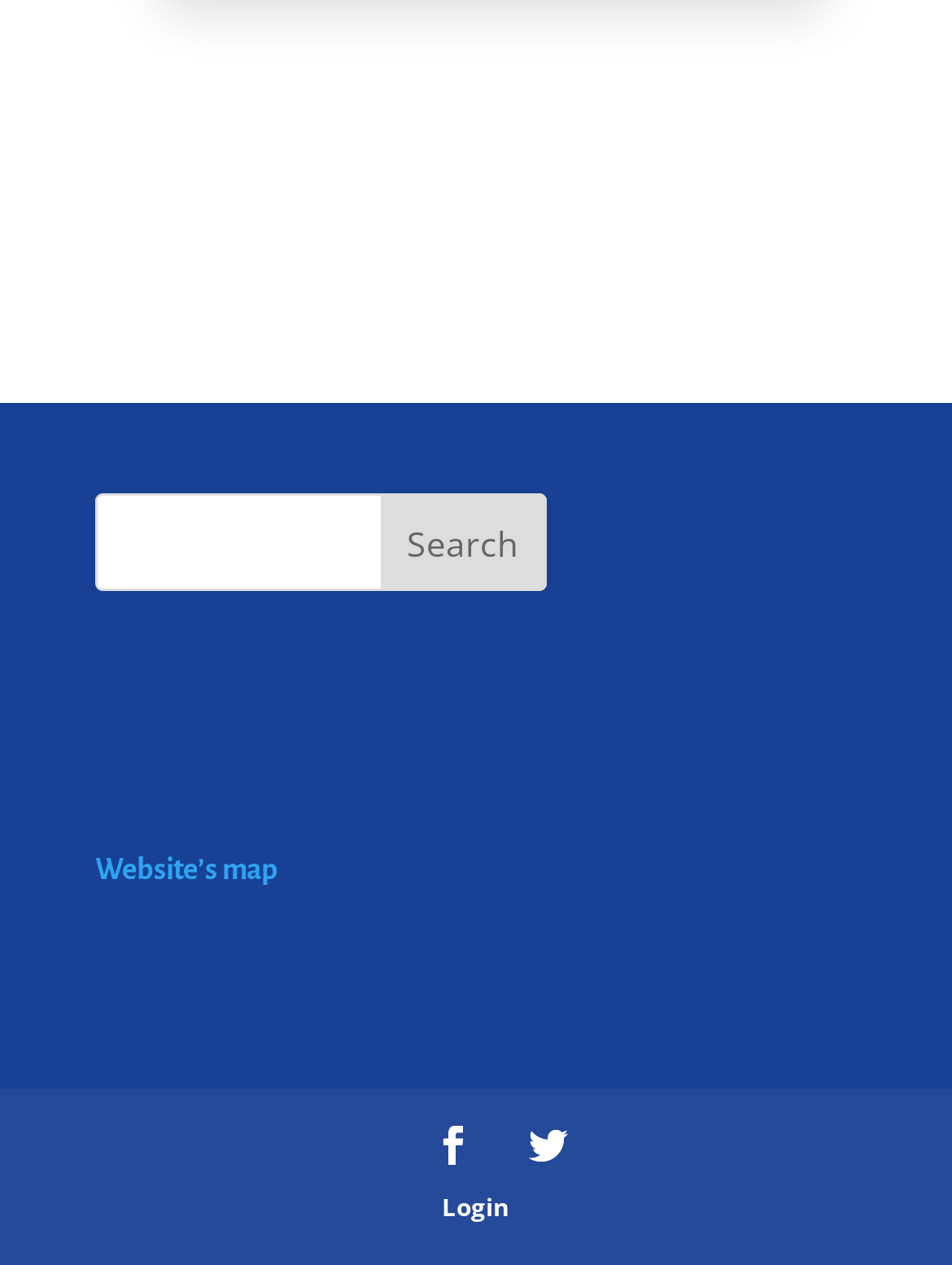Consider the image and give a detailed and elaborate answer to the question: 
What is the title of the section below the search bar?

Below the search bar, there is a heading element with the text 'Website’s map'. This suggests that the section below the search bar is related to the website's map or navigation.